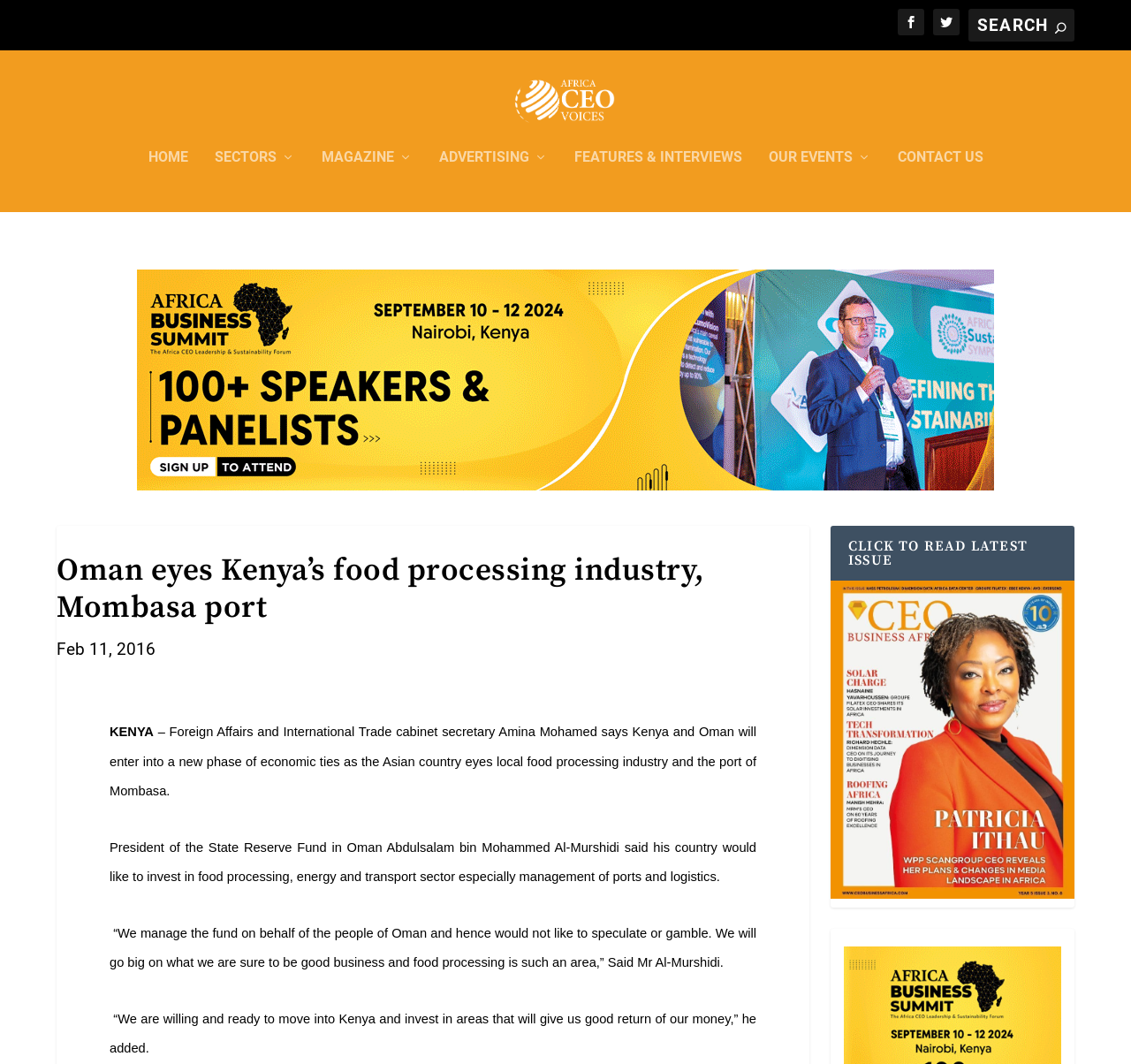Extract the heading text from the webpage.

Oman eyes Kenya’s food processing industry, Mombasa port